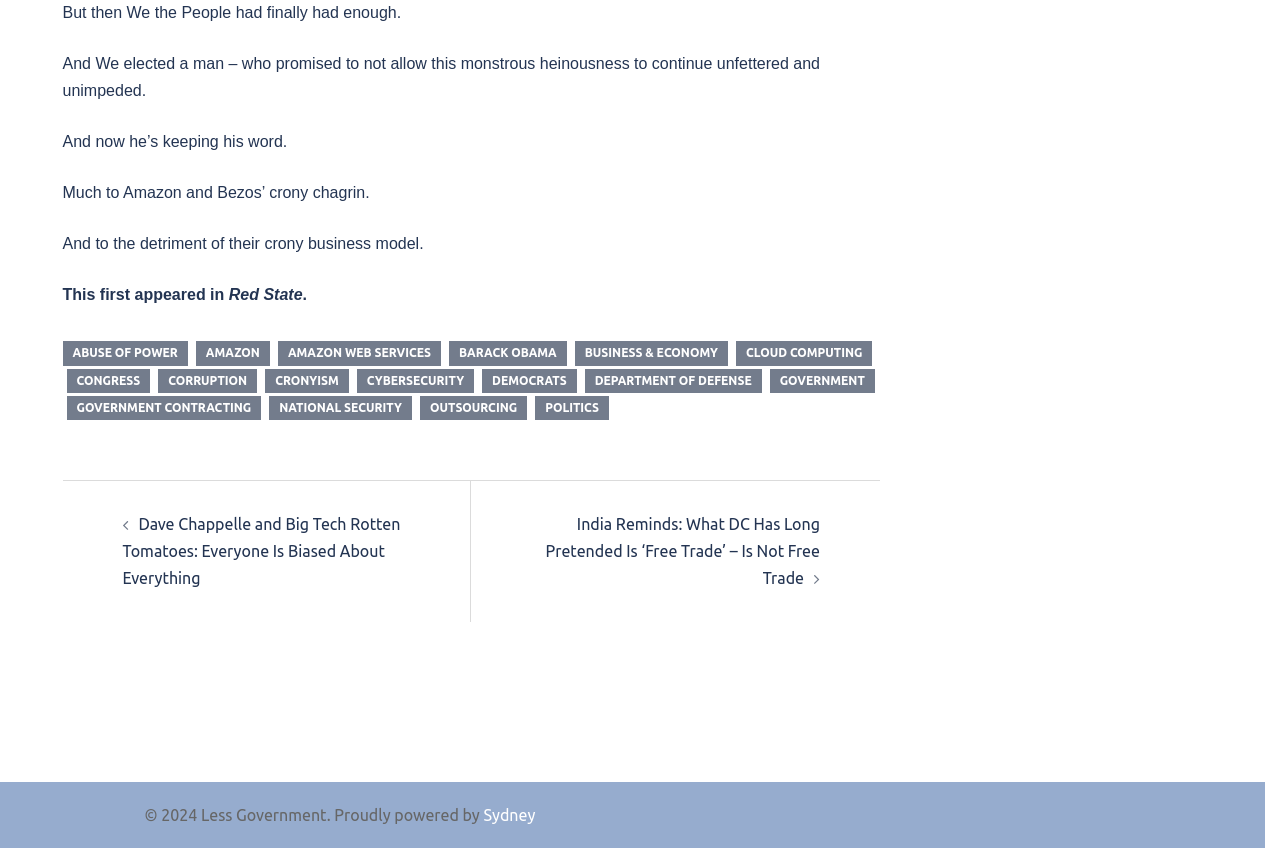Can you pinpoint the bounding box coordinates for the clickable element required for this instruction: "Click on 'ABUSE OF POWER'"? The coordinates should be four float numbers between 0 and 1, i.e., [left, top, right, bottom].

[0.049, 0.403, 0.147, 0.431]